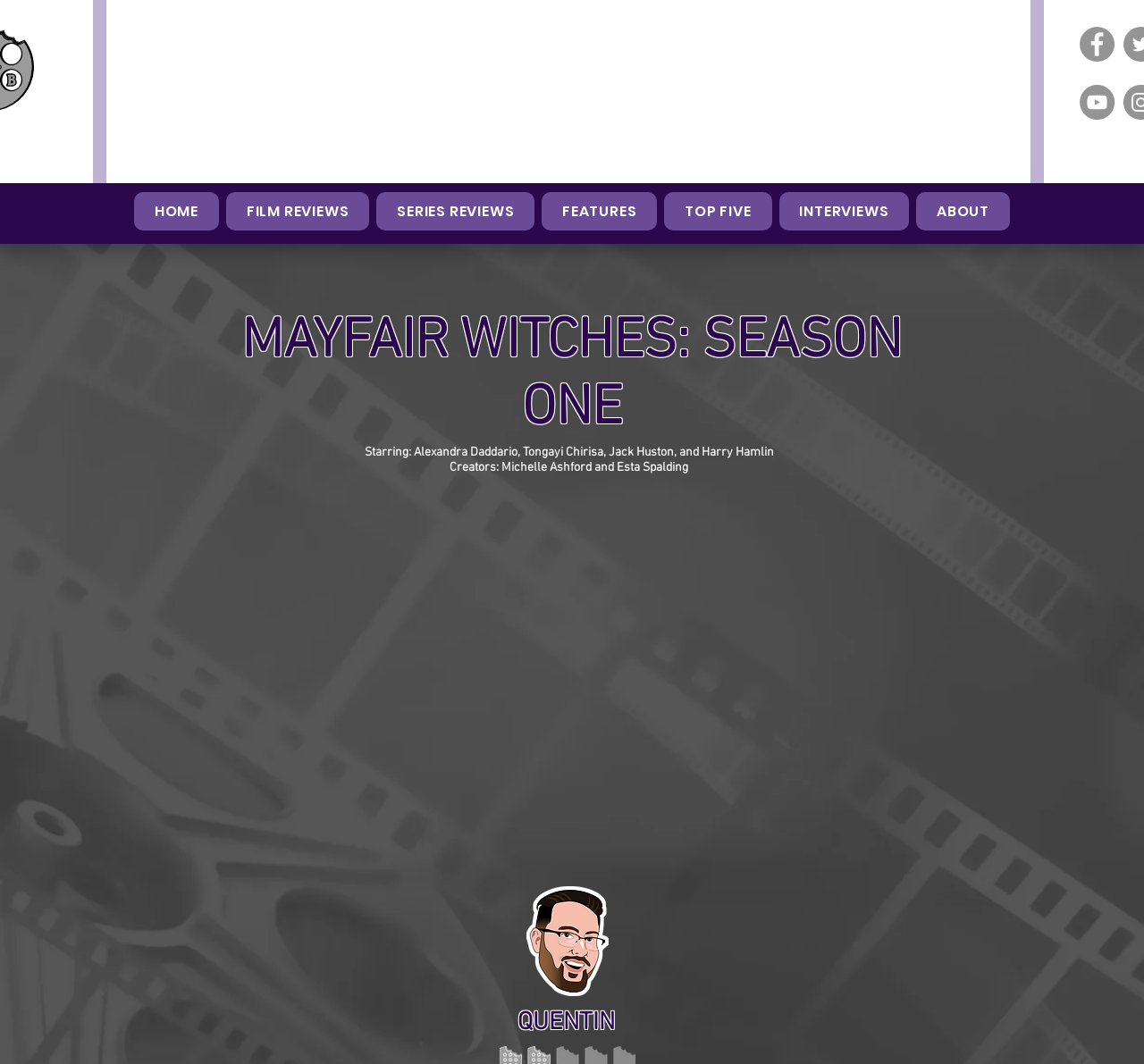Offer a detailed account of what is visible on the webpage.

The webpage is about "MAYFAIR WITCHES: SEASON ONE". At the top, there is a large image taking up about a quarter of the screen, with a Facebook and YouTube link to the right of it. The Facebook and YouTube links are represented by their respective icons.

Below the image, there is a navigation menu with seven links: "HOME", "FILM REVIEWS", "SERIES REVIEWS", "FEATURES", "TOP FIVE", "INTERVIEWS", and "ABOUT". These links are aligned horizontally and take up about three-quarters of the screen width.

Further down, there is a large heading that reads "MAYFAIR WITCHES: SEASON ONE", followed by two lines of text. The first line reads "Starring: Alexandra Daddario, Tongayi Chirisa, Jack Huston, and Harry Hamlin", and the second line reads "Creators: Michelle Ashford and Esta Spalding".

To the right of the text, there is an image of a sticker with the text "Quentin" on it. Below the sticker, there is a heading that reads "QUENTIN", taking up about two-thirds of the screen width and positioned near the bottom of the screen.